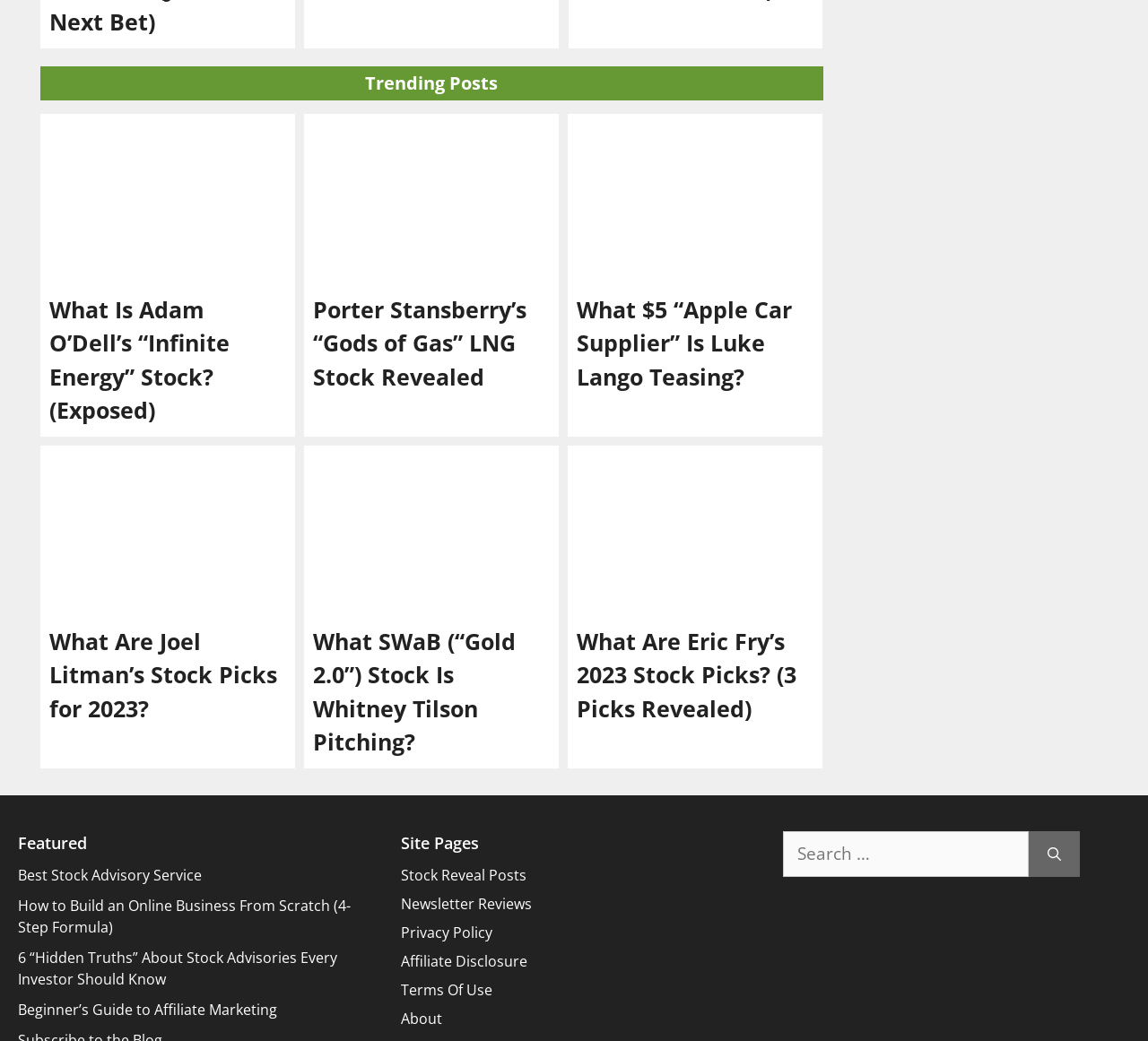Please identify the bounding box coordinates of the clickable region that I should interact with to perform the following instruction: "Go to 'Stock Reveal Posts'". The coordinates should be expressed as four float numbers between 0 and 1, i.e., [left, top, right, bottom].

[0.349, 0.831, 0.458, 0.85]